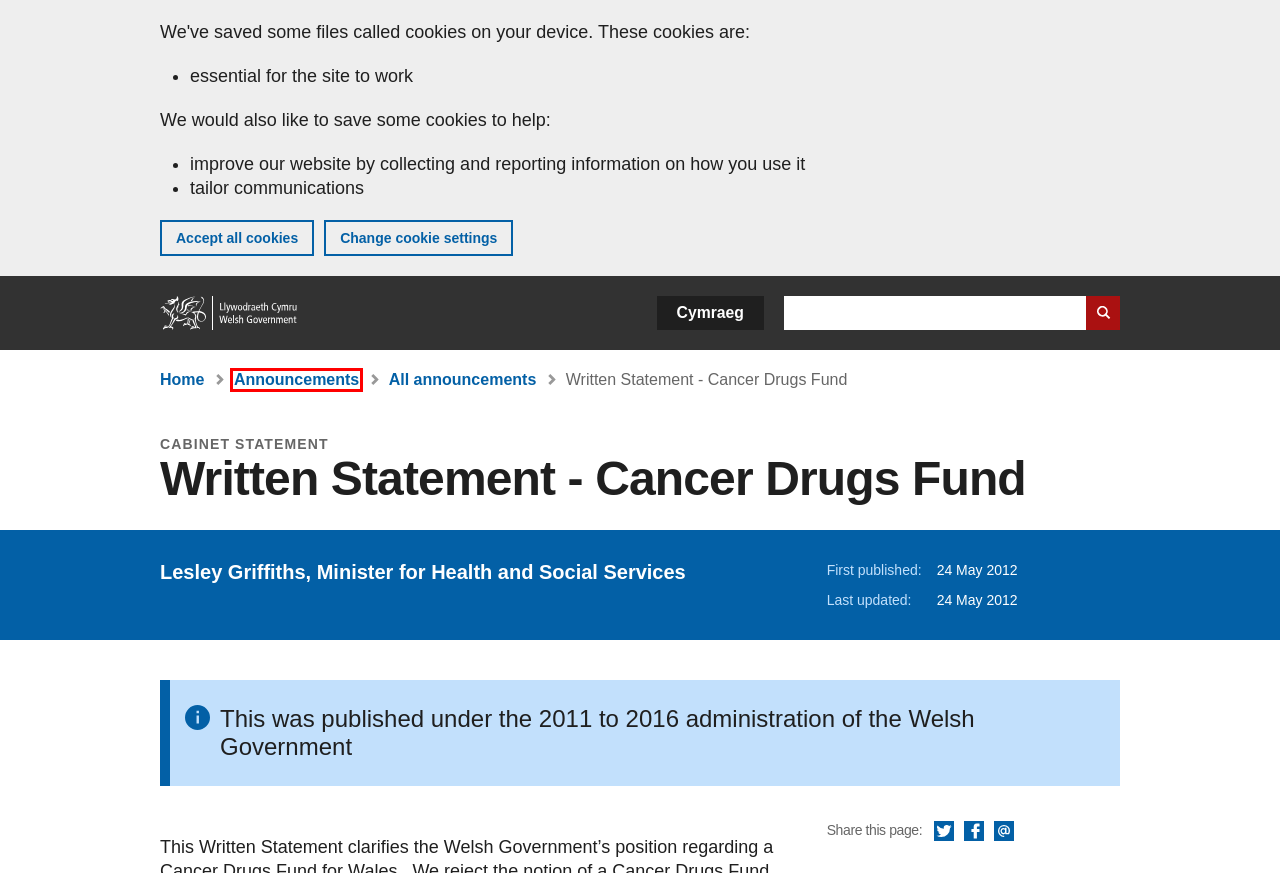You are presented with a screenshot of a webpage that includes a red bounding box around an element. Determine which webpage description best matches the page that results from clicking the element within the red bounding box. Here are the candidates:
A. Website privacy notice | GOV.WALES
B. Announcements | GOV.WALES
C. Home | GOV.WALES
D. Terms and conditions | GOV.WALES
E. Datganiad Ysgrifenedig - Cronfa Cyffuriau Canser (24 Mai 2012) | LLYW.CYMRU
F. Cookies | GOV.WALES
G. Contact us | GOV.WALES
H. Welsh Government Modern Slavery Statement | GOV.WALES

B